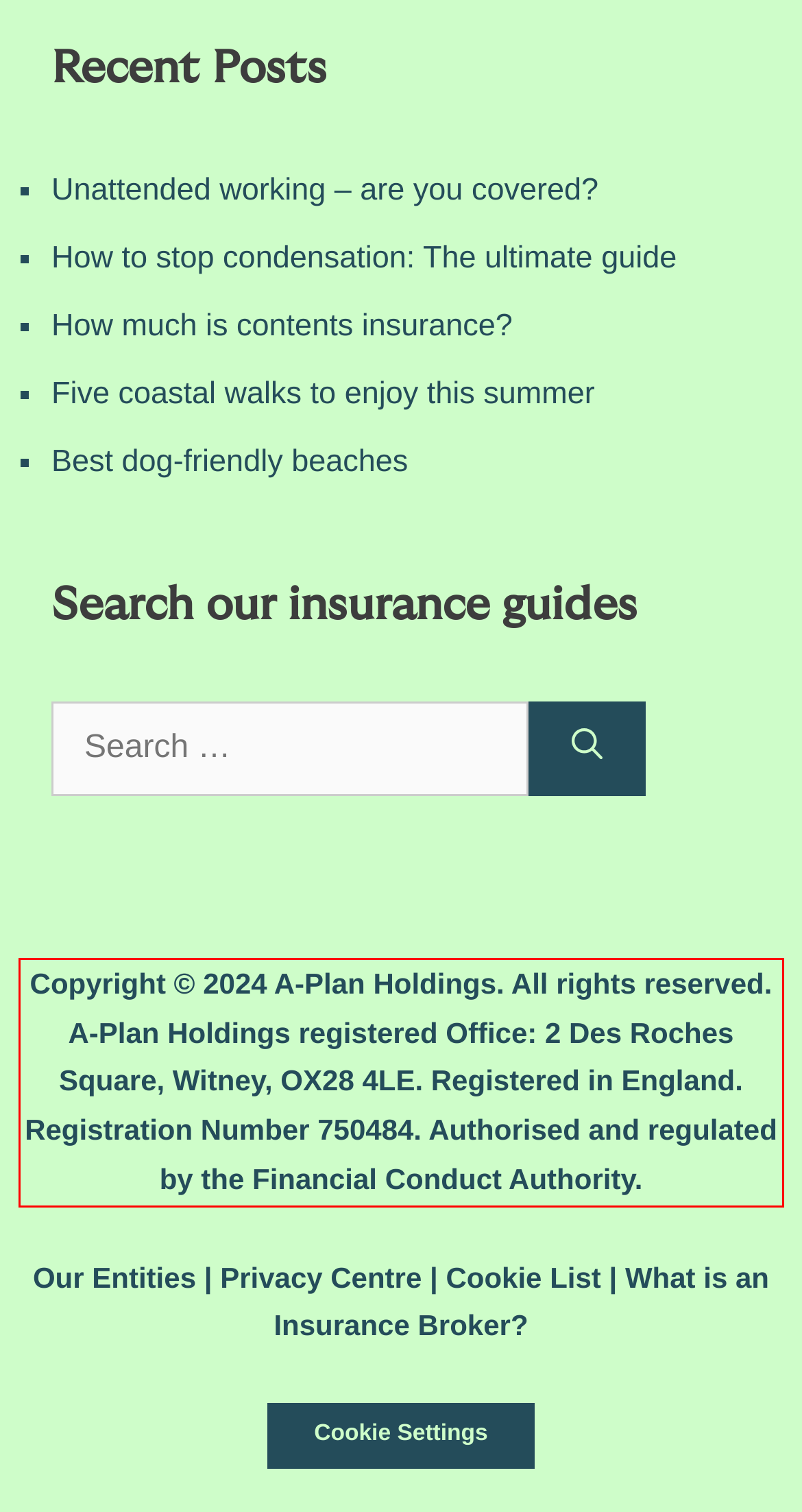You are provided with a screenshot of a webpage that includes a UI element enclosed in a red rectangle. Extract the text content inside this red rectangle.

Copyright © 2024 A-Plan Holdings. All rights reserved. A-Plan Holdings registered Office: 2 Des Roches Square, Witney, OX28 4LE. Registered in England. Registration Number 750484. Authorised and regulated by the Financial Conduct Authority.